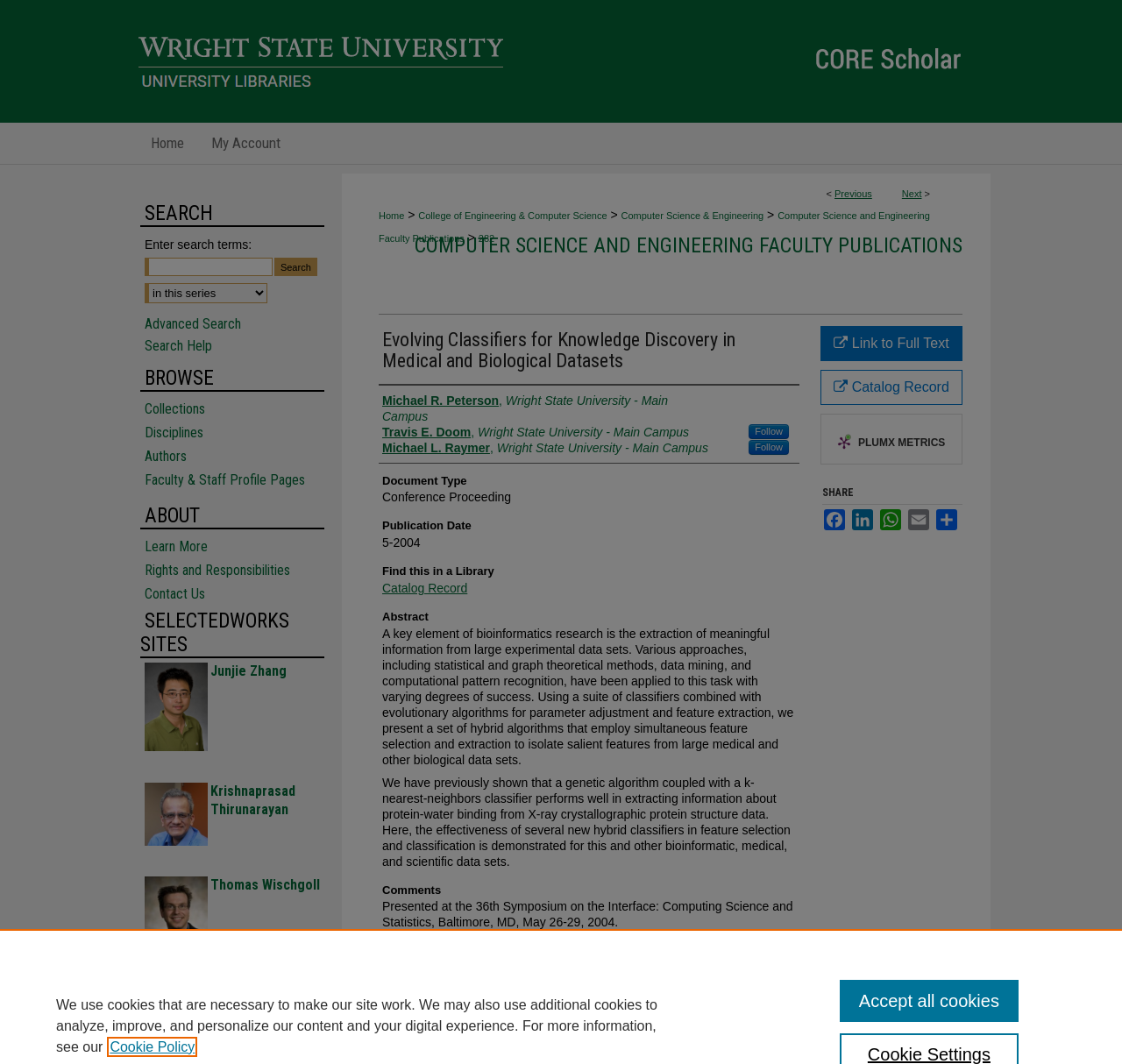What is the name of the university associated with the authors?
Provide an in-depth answer to the question, covering all aspects.

I found the university name by looking at the authors' affiliations which mention Wright State University.